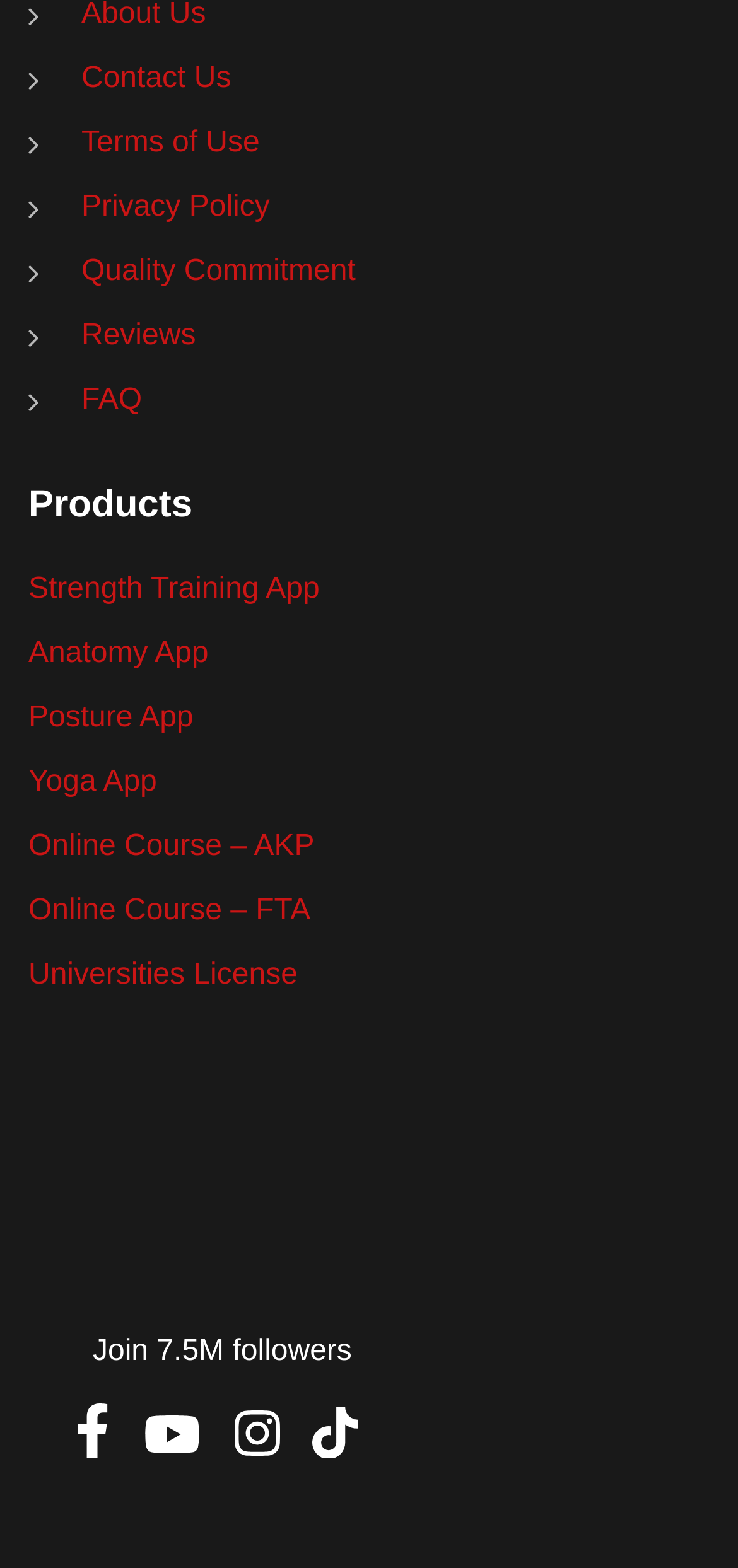Please identify the bounding box coordinates of the region to click in order to complete the task: "Open Strength Training App". The coordinates must be four float numbers between 0 and 1, specified as [left, top, right, bottom].

[0.038, 0.366, 0.433, 0.387]